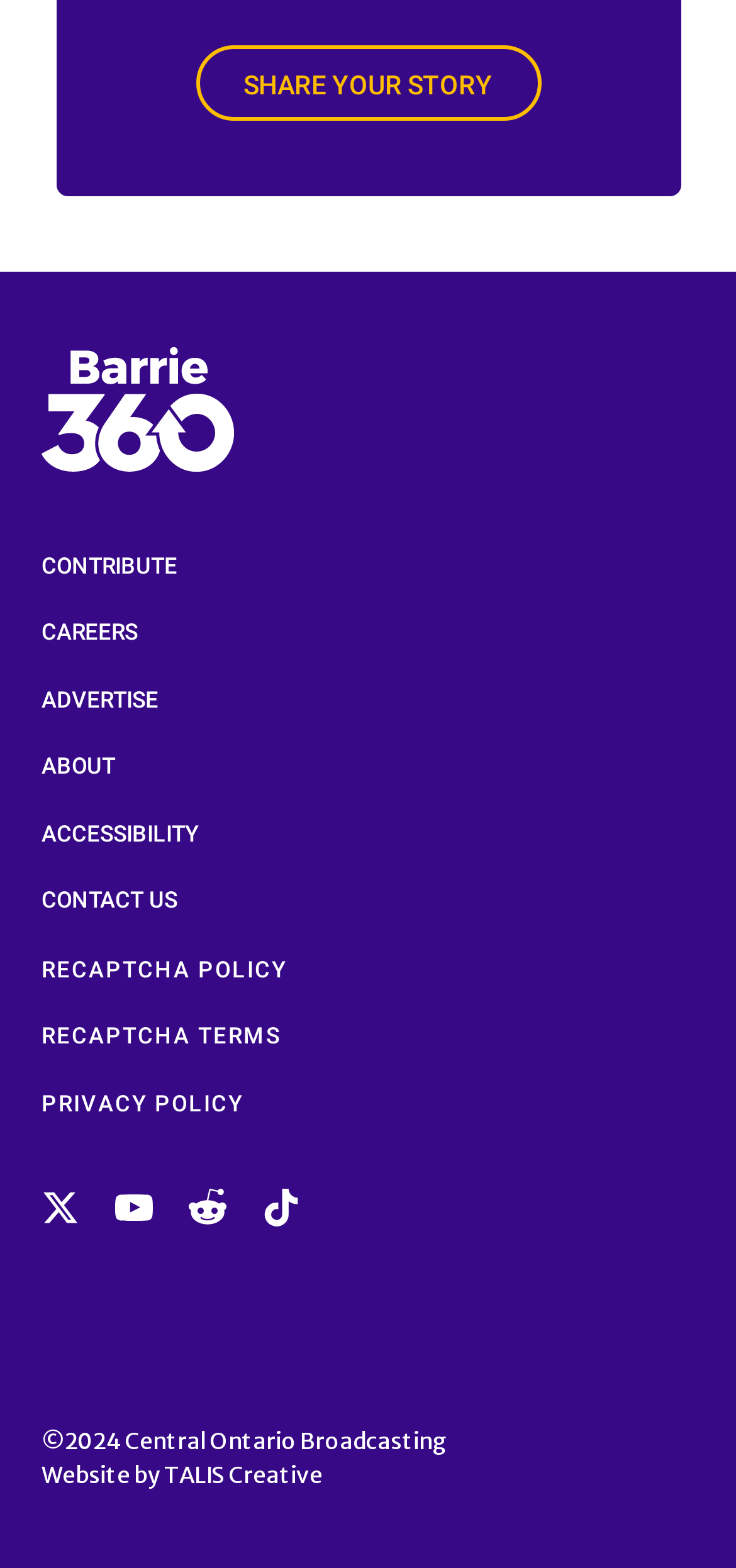What is the name of the company?
Please provide a comprehensive and detailed answer to the question.

I looked for the company name by searching for text related to the company. I found the text 'Central Ontario Broadcasting' in the footer section of the webpage, which indicates that it is the name of the company.